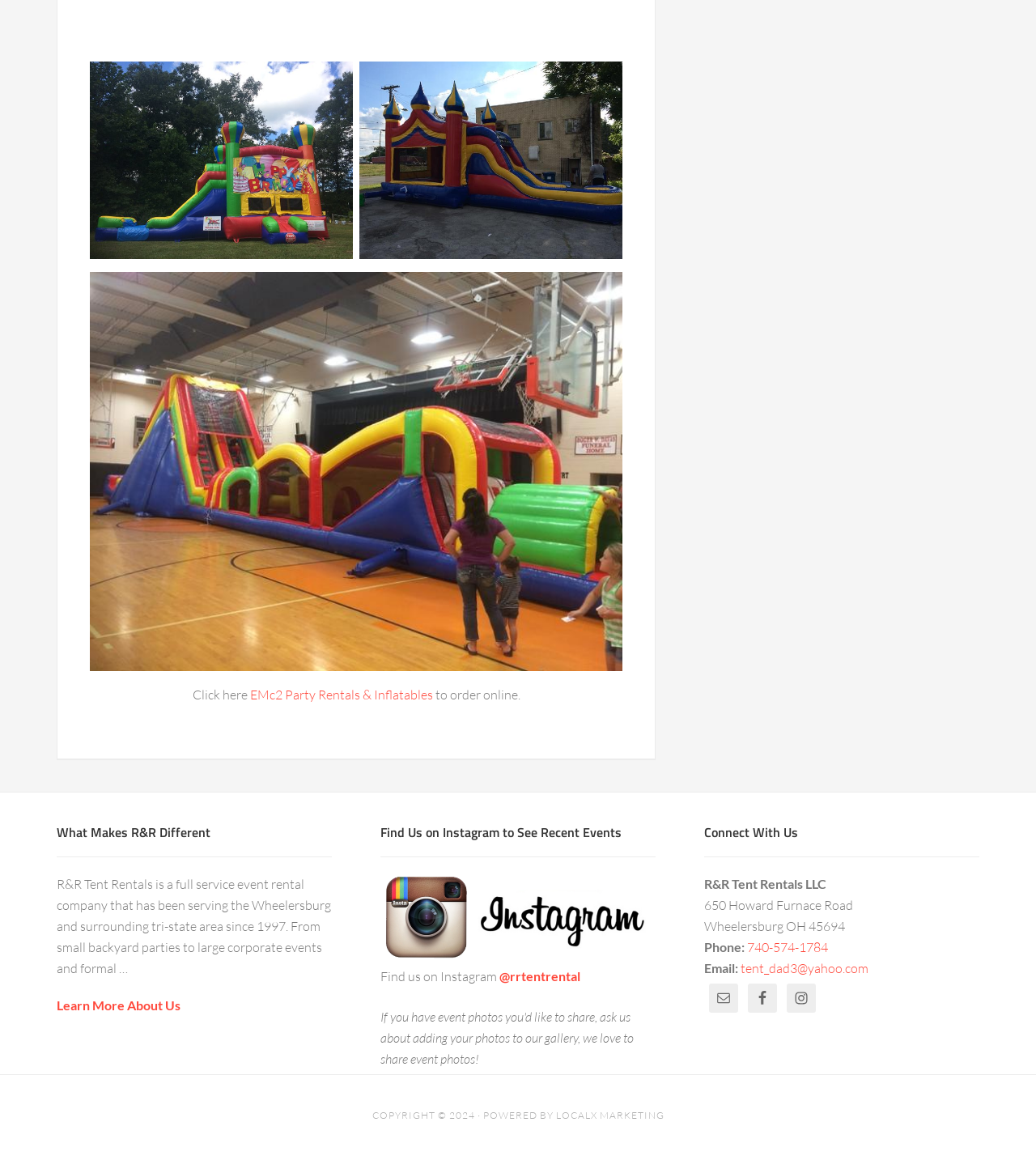Calculate the bounding box coordinates of the UI element given the description: "LocalX Marketing".

[0.536, 0.96, 0.641, 0.97]